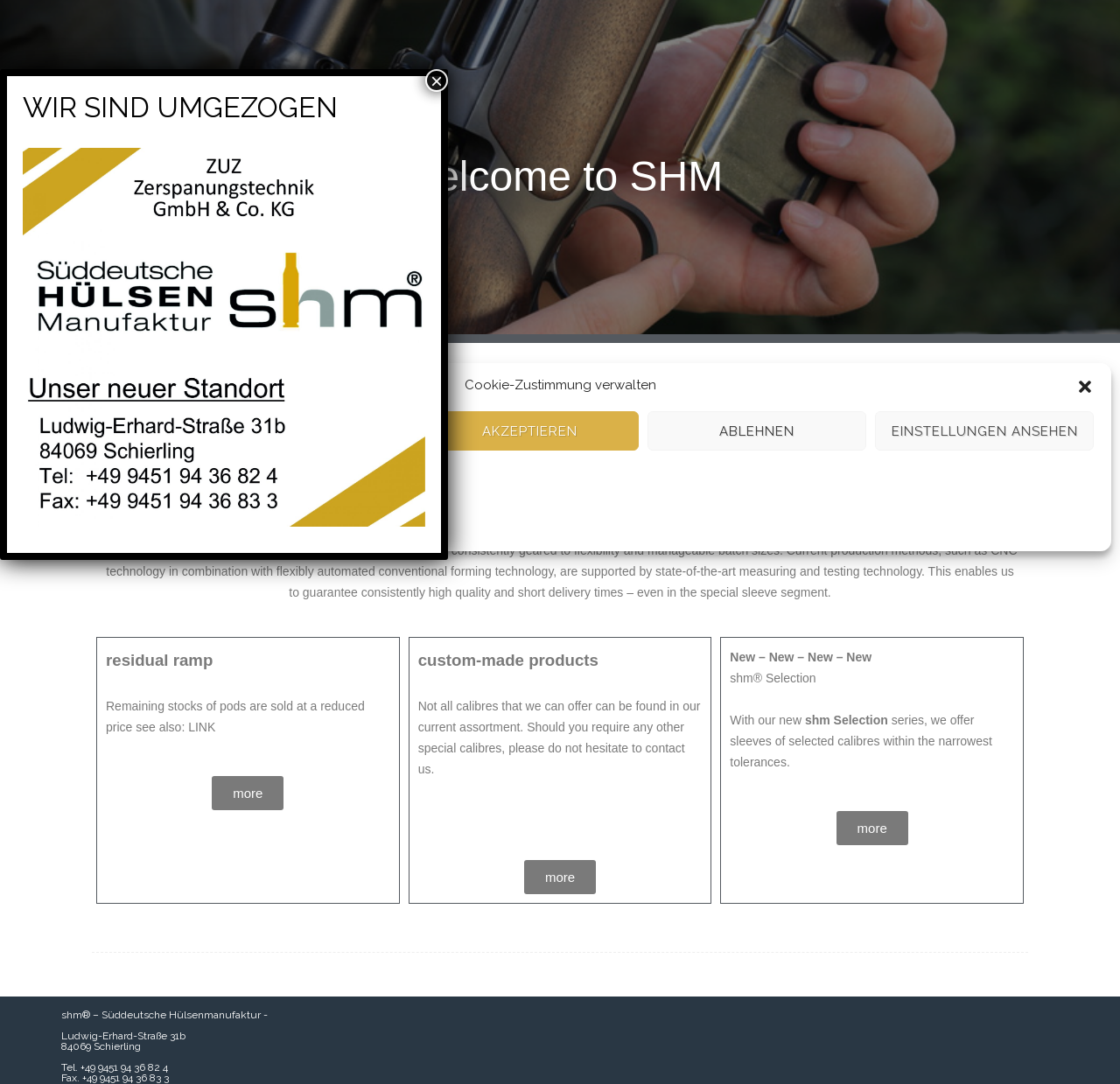Determine the bounding box coordinates for the UI element described. Format the coordinates as (top-left x, top-left y, bottom-right x, bottom-right y) and ensure all values are between 0 and 1. Element description: Privacy Policy

[0.031, 0.487, 0.089, 0.496]